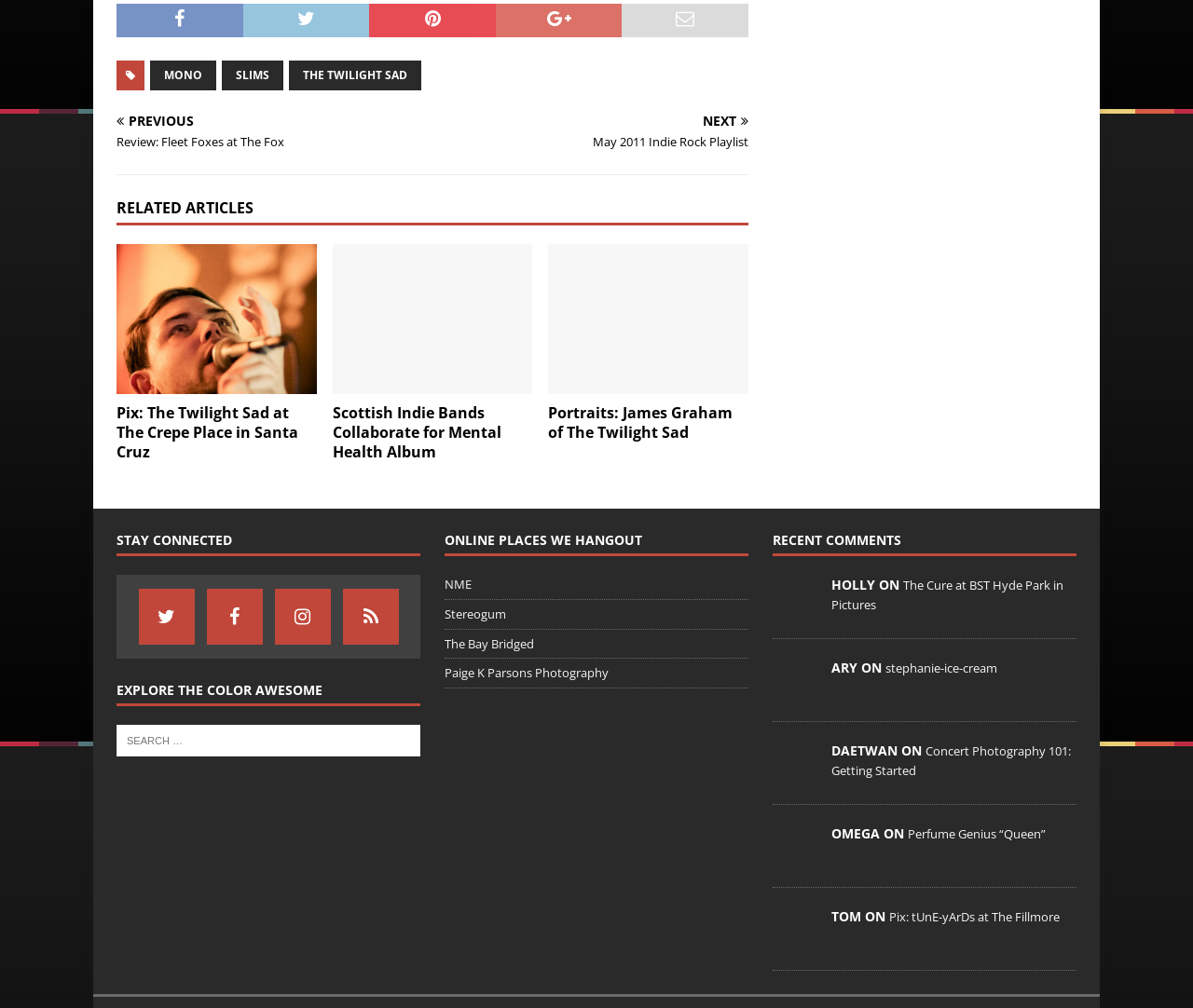Locate the bounding box coordinates of the element that needs to be clicked to carry out the instruction: "Go to the home page". The coordinates should be given as four float numbers ranging from 0 to 1, i.e., [left, top, right, bottom].

None